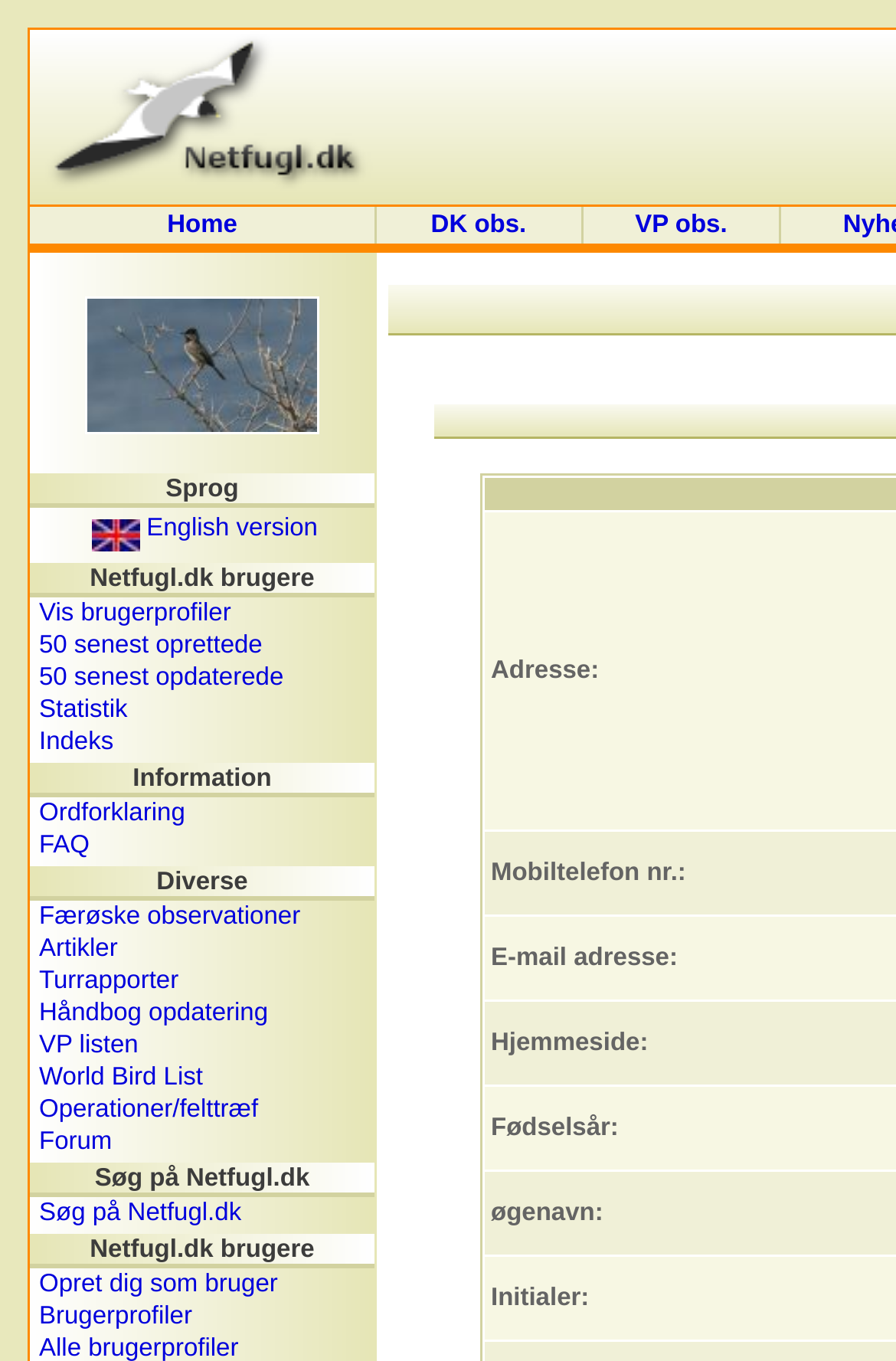Observe the image and answer the following question in detail: How many table rows are there in the first table?

I counted the table rows in the first table, which only has one row with the links 'Startside', 'Home', 'DK obs.', and 'VP obs.'.